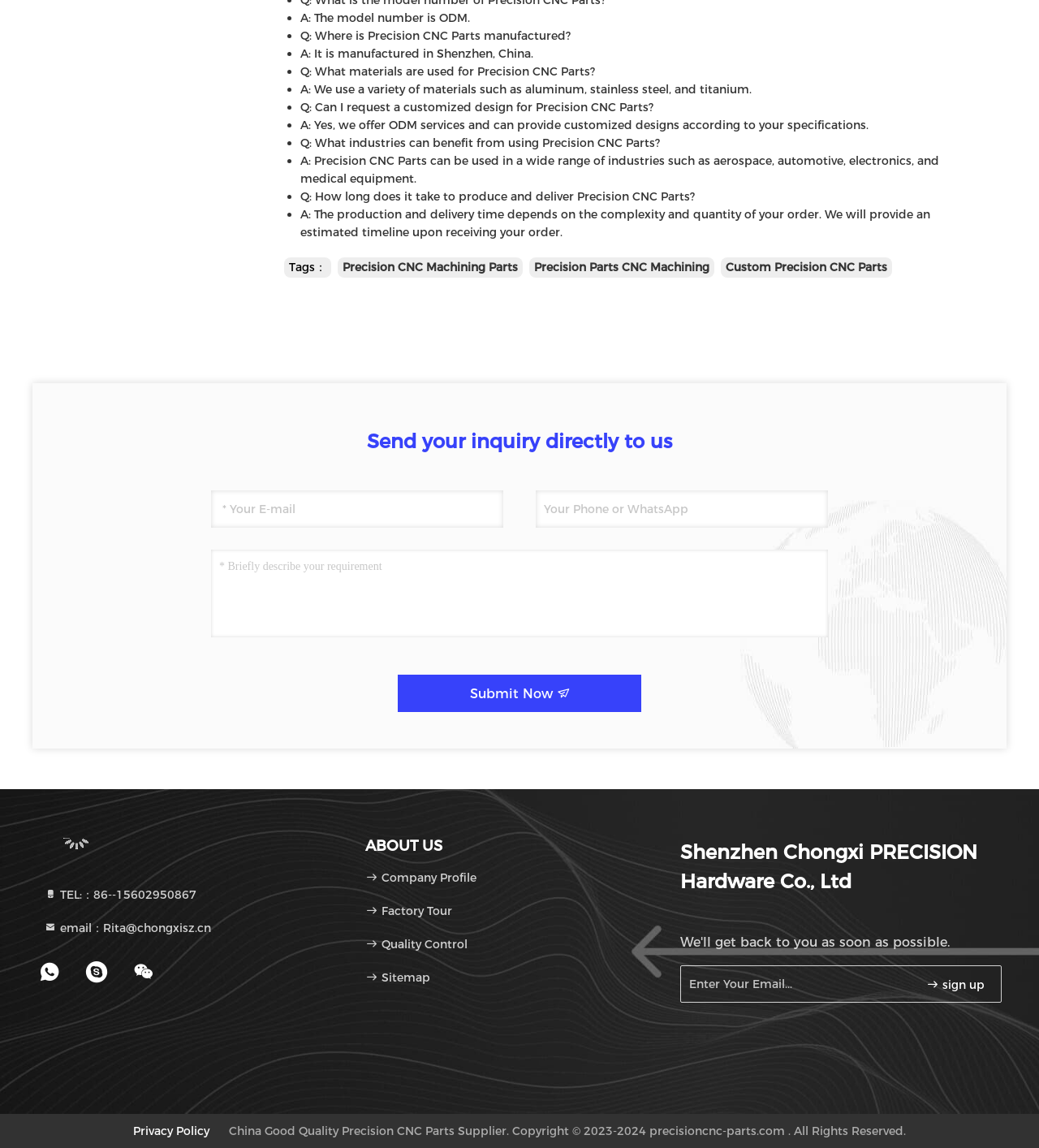Locate the bounding box coordinates of the area you need to click to fulfill this instruction: 'Click the 'ABOUT US' link'. The coordinates must be in the form of four float numbers ranging from 0 to 1: [left, top, right, bottom].

[0.352, 0.729, 0.426, 0.745]